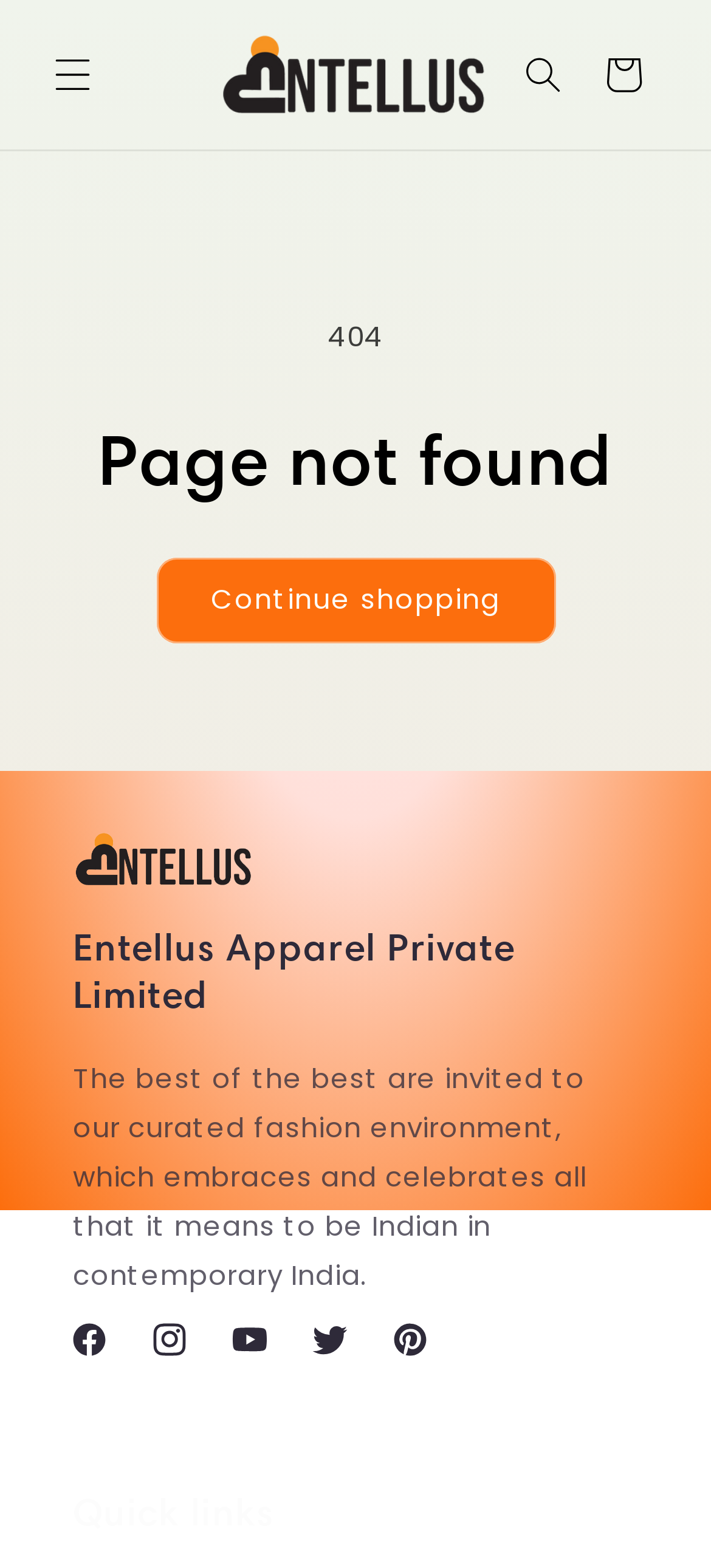What is the purpose of the 'Continue shopping' button?
Provide a comprehensive and detailed answer to the question.

The 'Continue shopping' button is present on the 404 error page, suggesting that it allows users to navigate back to the main shopping page and continue their shopping experience.